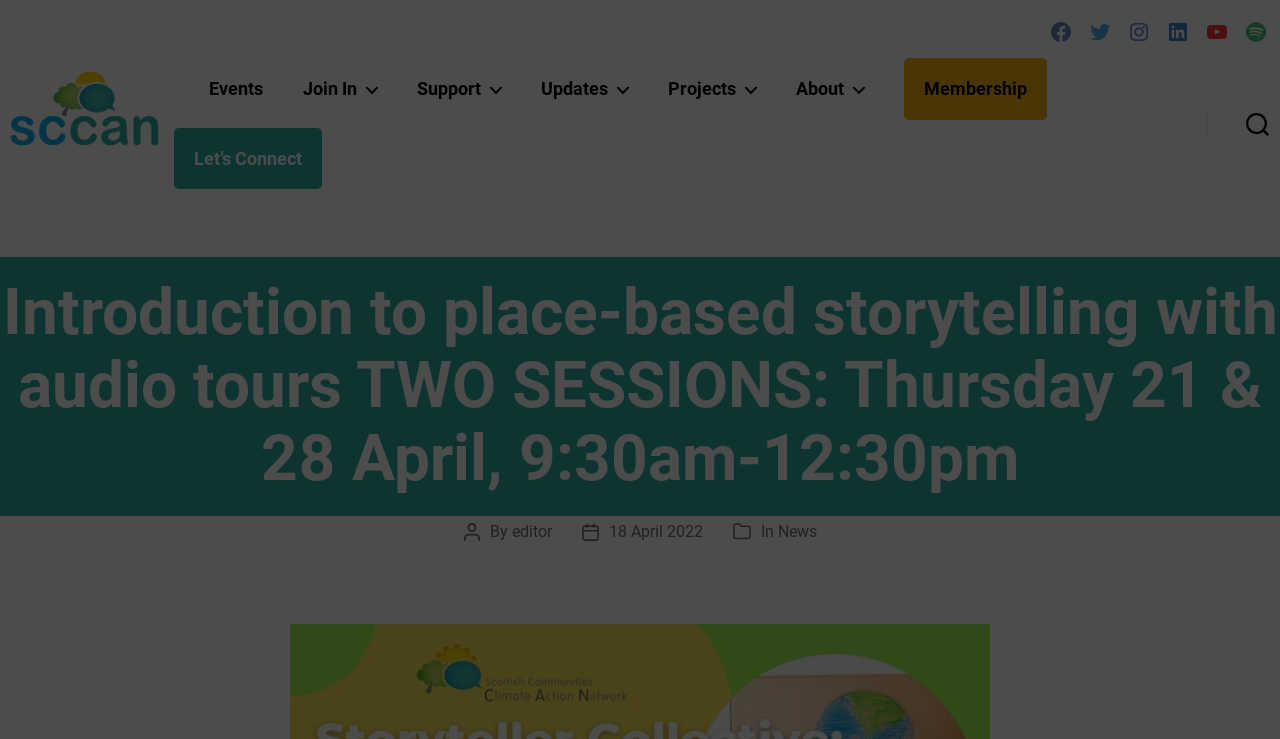Bounding box coordinates are to be given in the format (top-left x, top-left y, bottom-right x, bottom-right y). All values must be floating point numbers between 0 and 1. Provide the bounding box coordinate for the UI element described as: About

[0.622, 0.106, 0.675, 0.135]